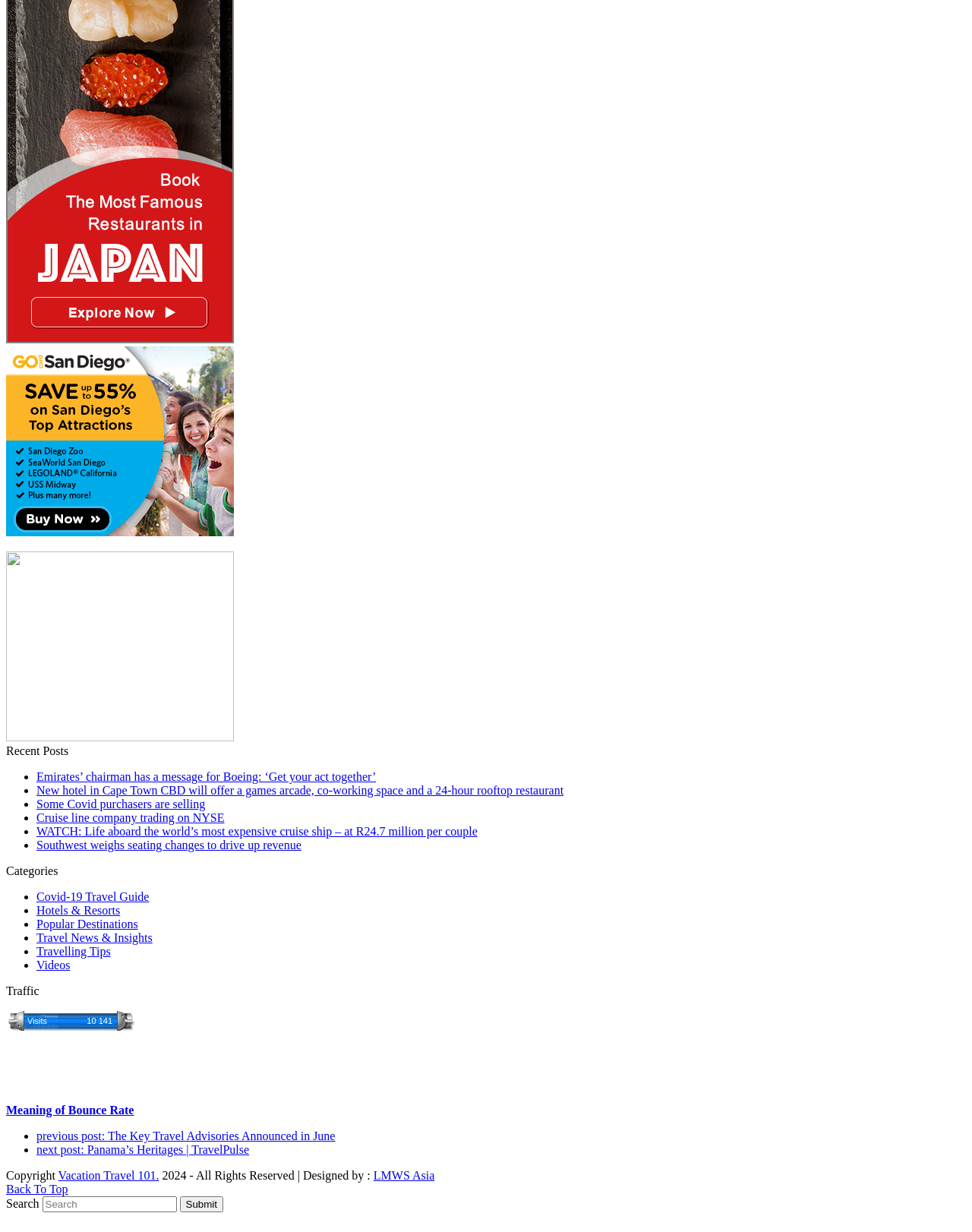Please determine the bounding box coordinates for the UI element described here. Use the format (top-left x, top-left y, bottom-right x, bottom-right y) with values bounded between 0 and 1: Some Covid purchasers are selling

[0.038, 0.647, 0.211, 0.658]